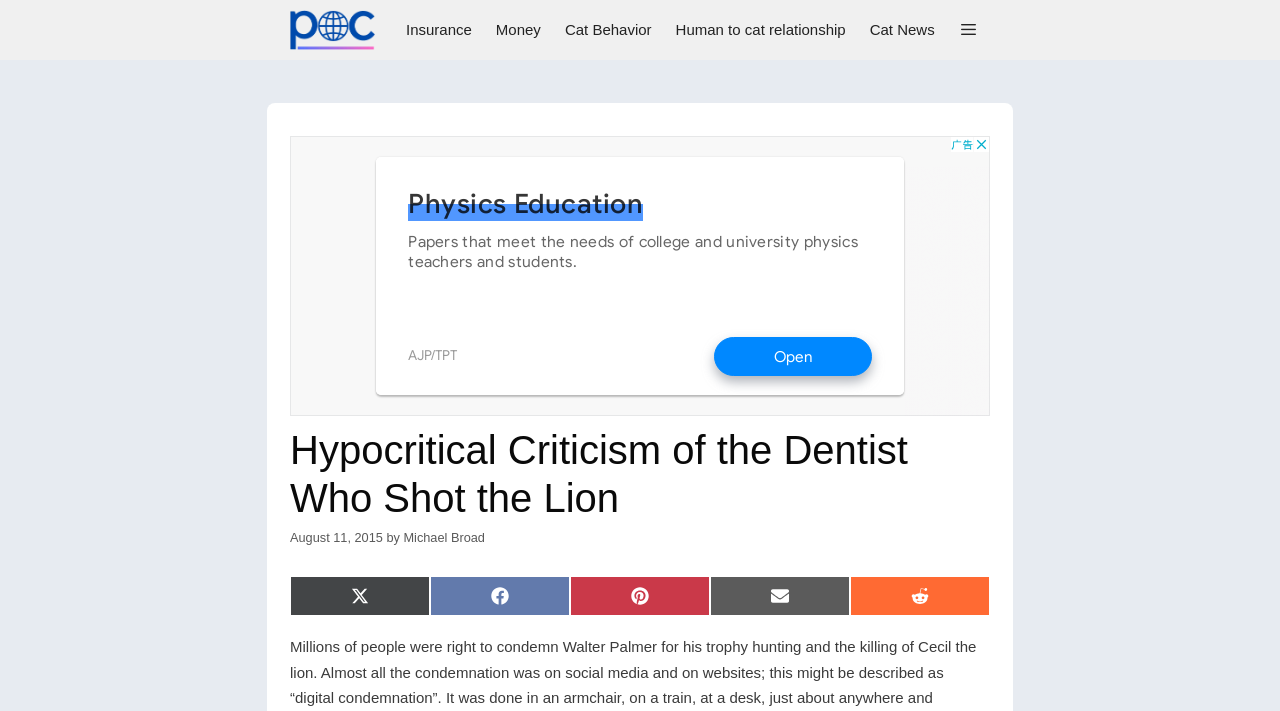Can you identify the bounding box coordinates of the clickable region needed to carry out this instruction: 'Click on the 'Insurance' link'? The coordinates should be four float numbers within the range of 0 to 1, stated as [left, top, right, bottom].

[0.308, 0.0, 0.378, 0.084]